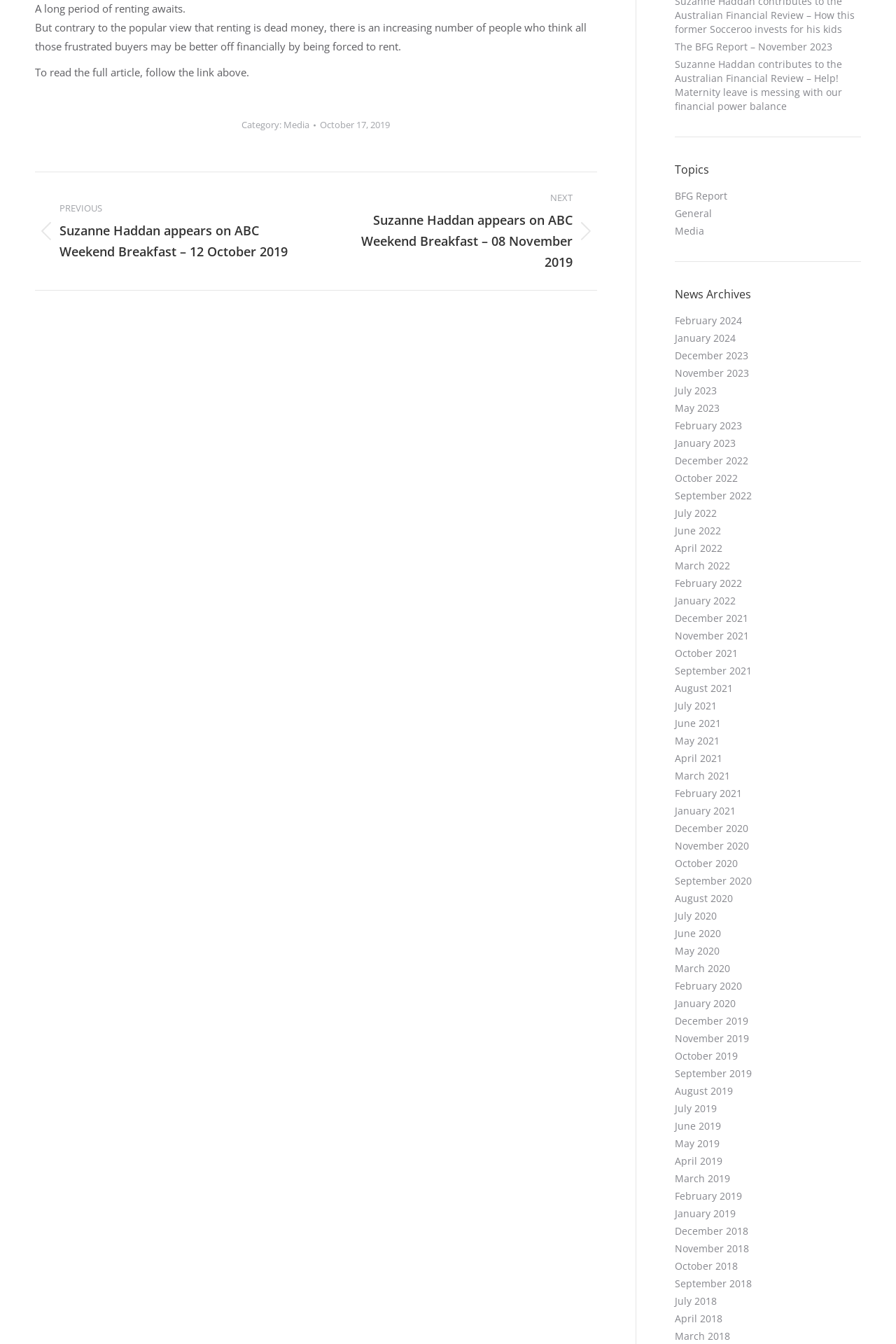What is the date of the previous post?
Using the image as a reference, answer with just one word or a short phrase.

October 12, 2019